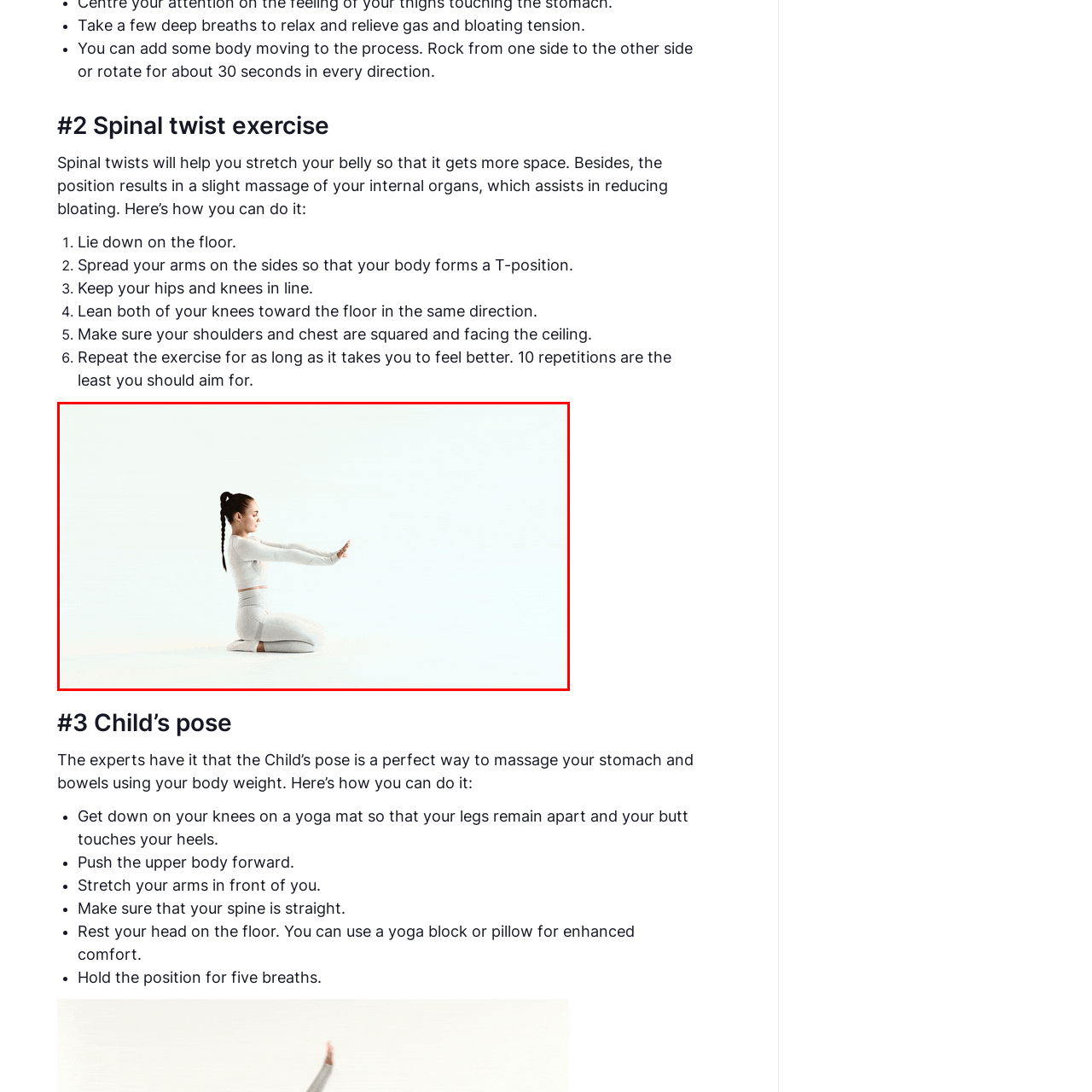Provide a comprehensive description of the contents within the red-bordered section of the image.

The image showcases a young woman performing the Child’s Pose, a popular yoga position known for its soothing and restorative qualities. She is dressed in a light-colored, form-fitting outfit, and her hair is styled in a neat braid. The pose involves her kneeling on the ground, with arms extended forward, allowing her body to rest gently back. This posture is celebrated for its ability to massage the stomach and bowels, providing relief from tension and promoting relaxation. The serene background enhances the calming effect of the pose, ideal for stress relief and improved digestion. As she holds the position, she engages deeply with her breath, embodying the essence of mindfulness and tranquility in the practice of yoga.